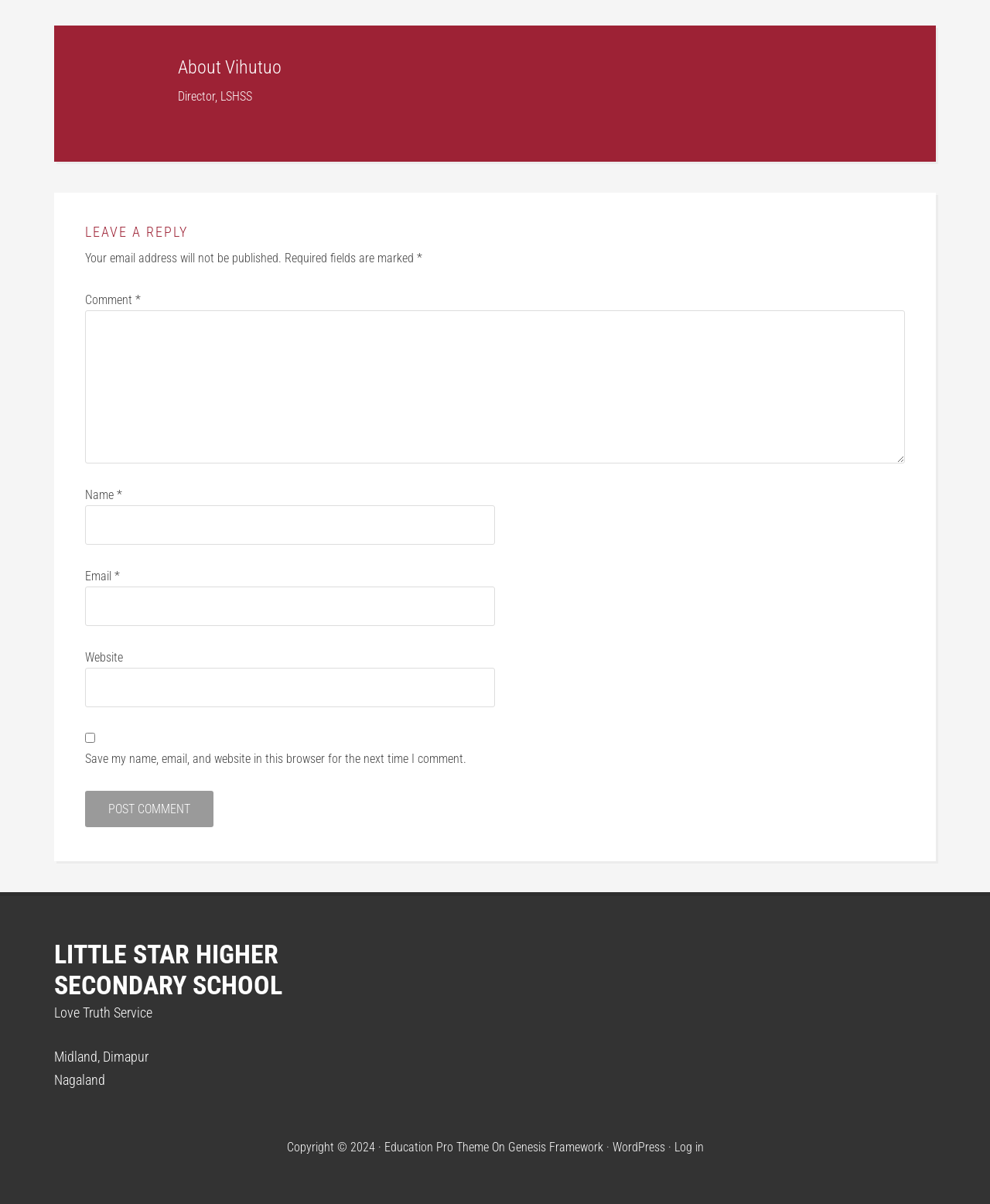What is the purpose of the text box labeled 'Comment'?
Using the image, respond with a single word or phrase.

To leave a reply